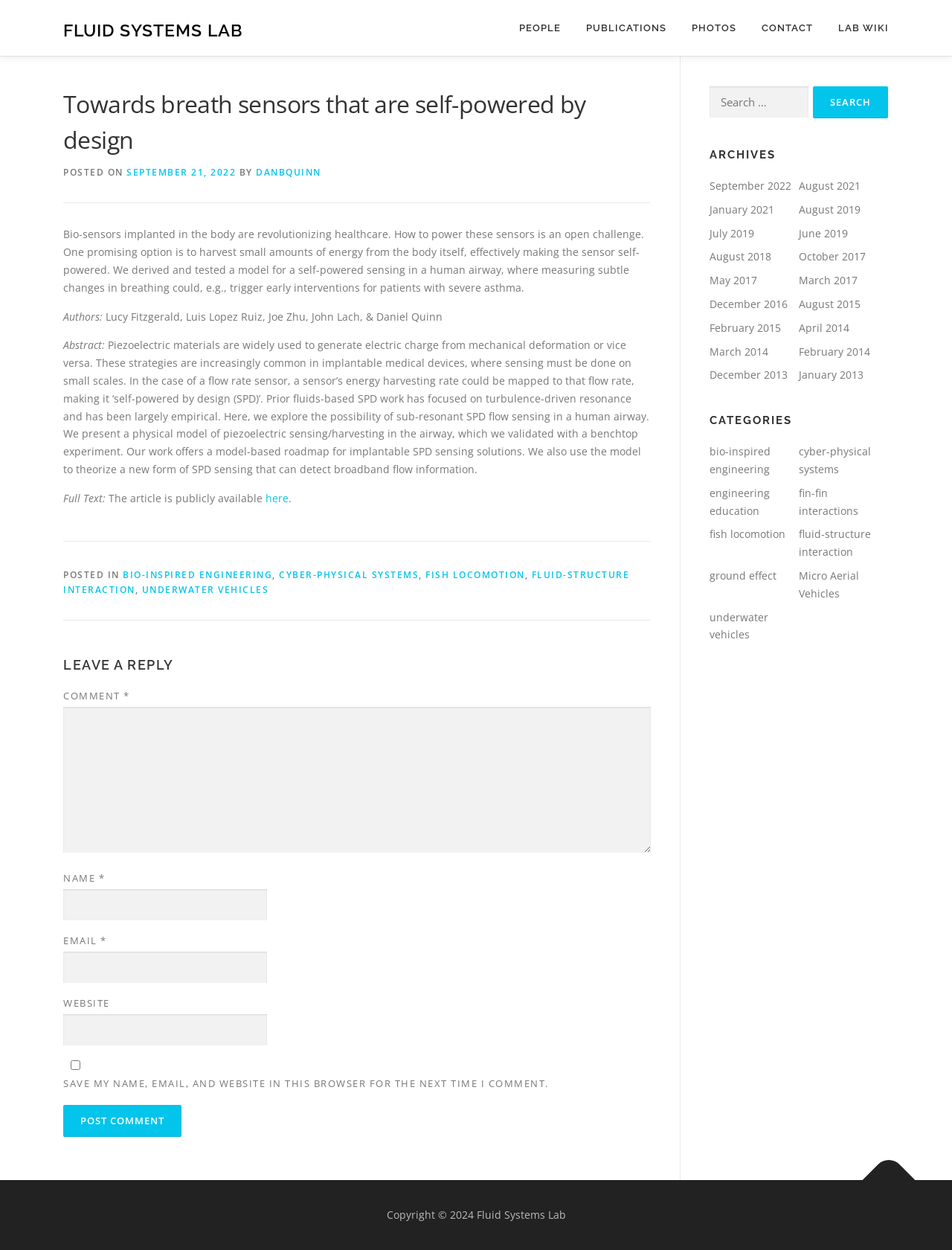Locate the bounding box coordinates of the element that should be clicked to execute the following instruction: "View archives".

[0.745, 0.118, 0.933, 0.129]